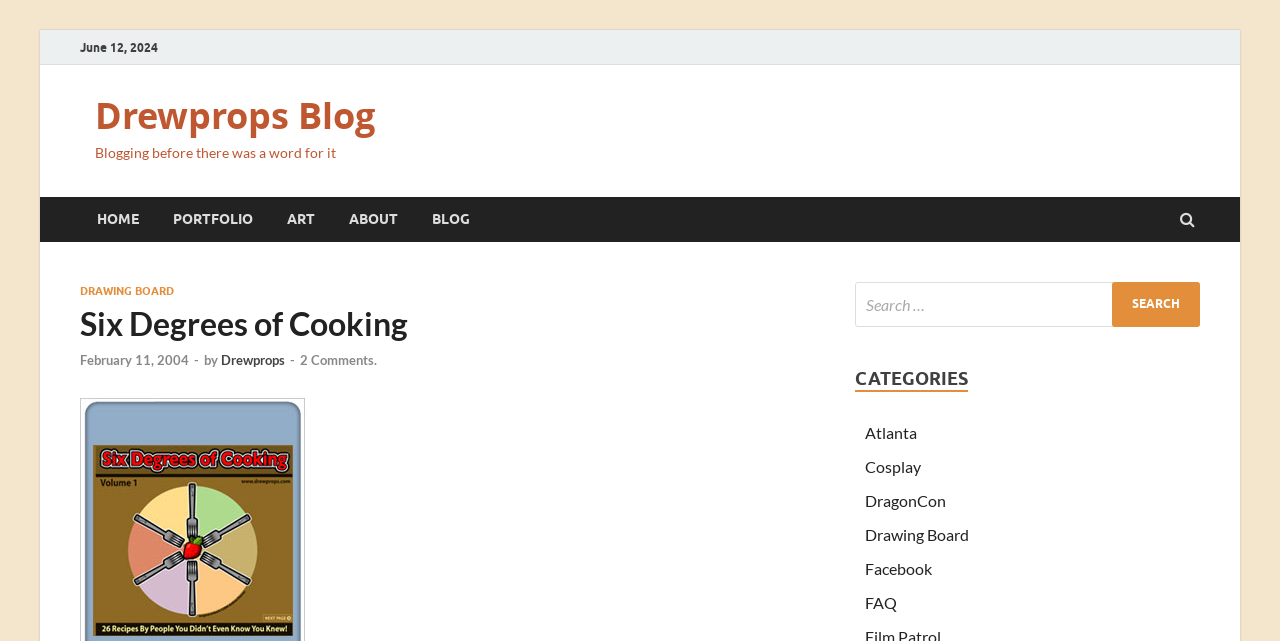Provide the bounding box coordinates of the section that needs to be clicked to accomplish the following instruction: "visit about page."

[0.259, 0.307, 0.324, 0.377]